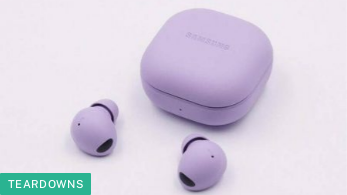Answer the following query with a single word or phrase:
What is the purpose of the 'TEARDOWNS' label?

Indicates a detailed examination